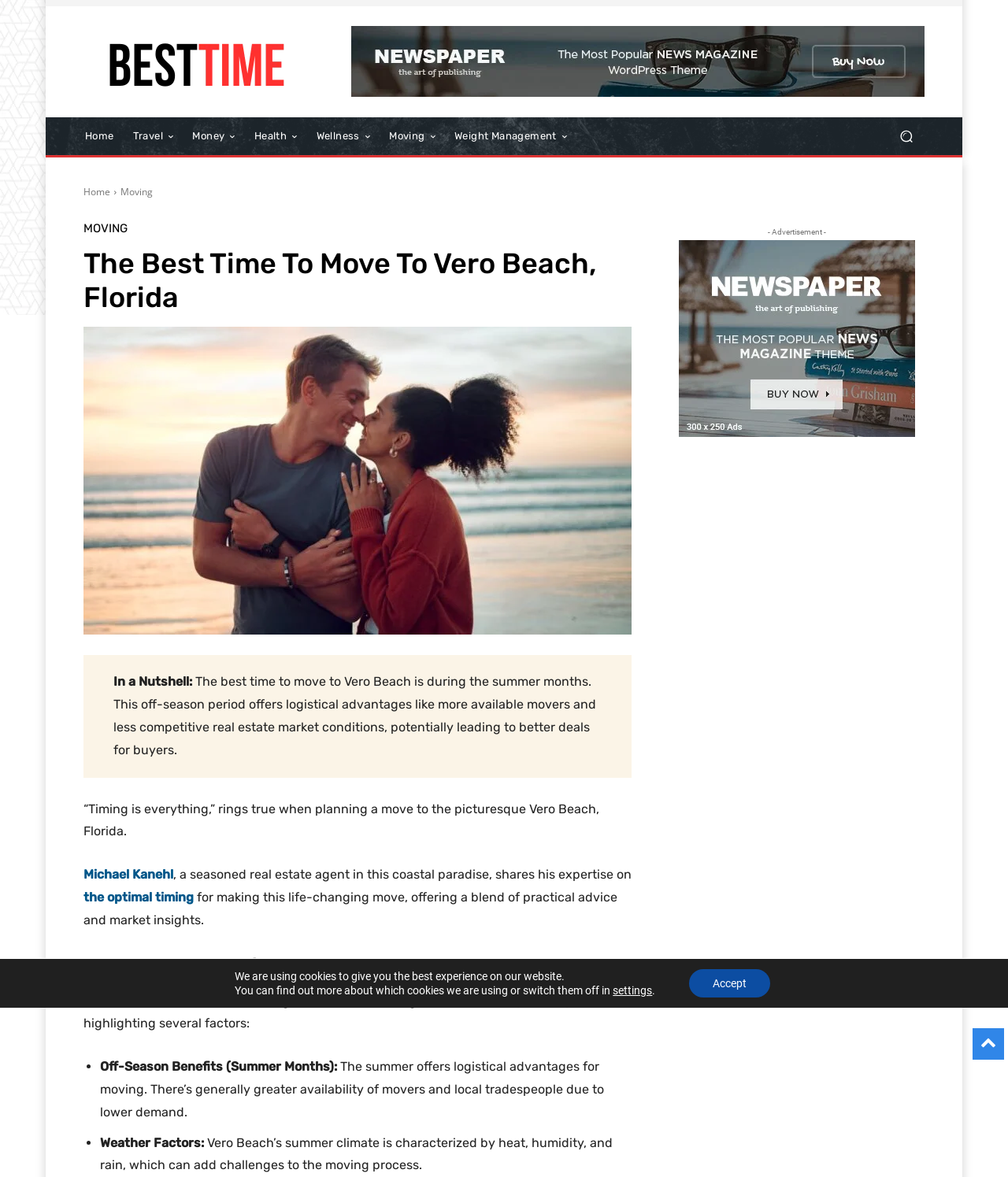Identify the first-level heading on the webpage and generate its text content.

The Best Time To Move To Vero Beach, Florida